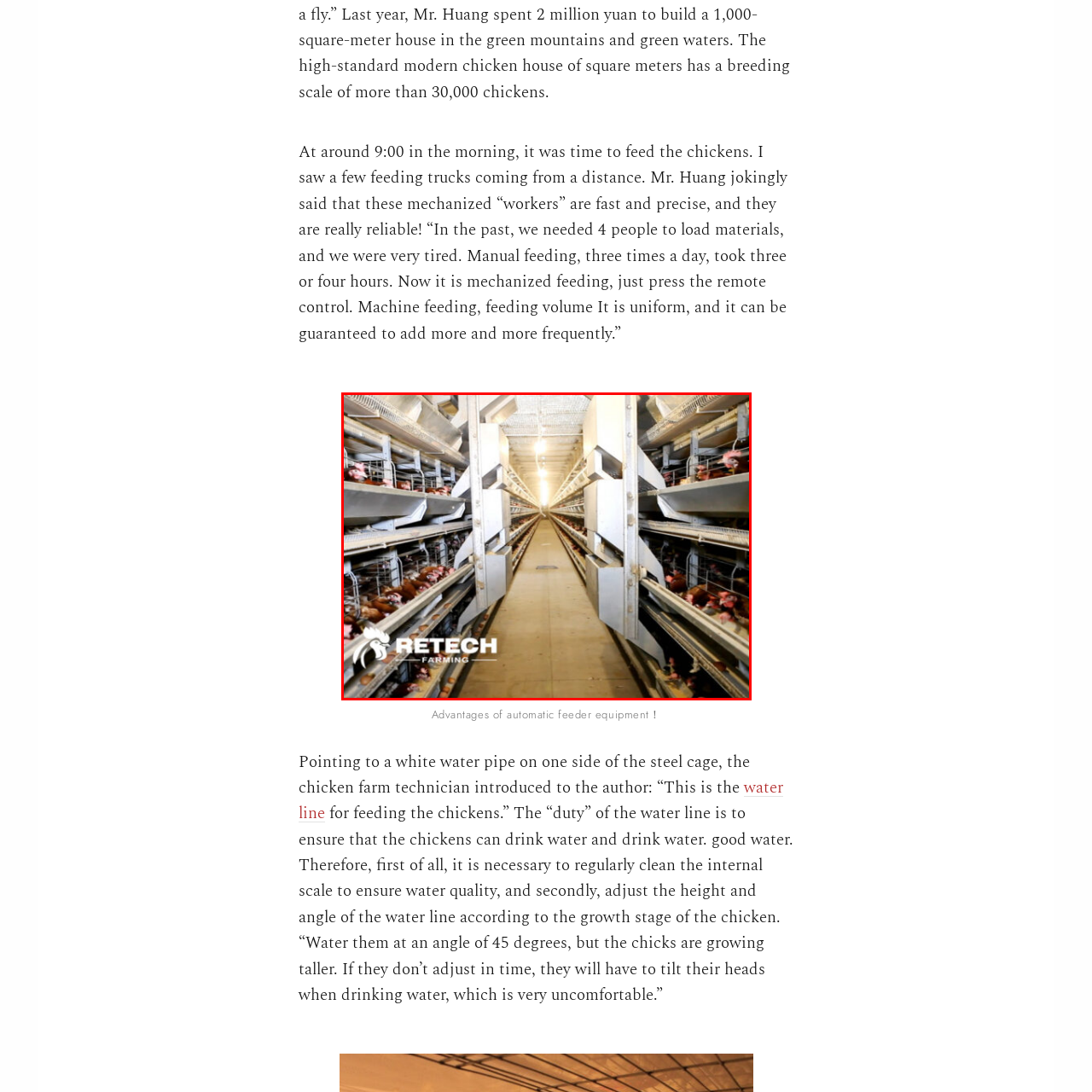What is the benefit of mechanization in poultry farming?
Observe the image within the red bounding box and generate a detailed answer, ensuring you utilize all relevant visual cues.

The caption highlights that mechanization has improved the overall welfare and productivity of the chickens, illustrating a significant advancement in agricultural technology, in addition to reducing the labor load.